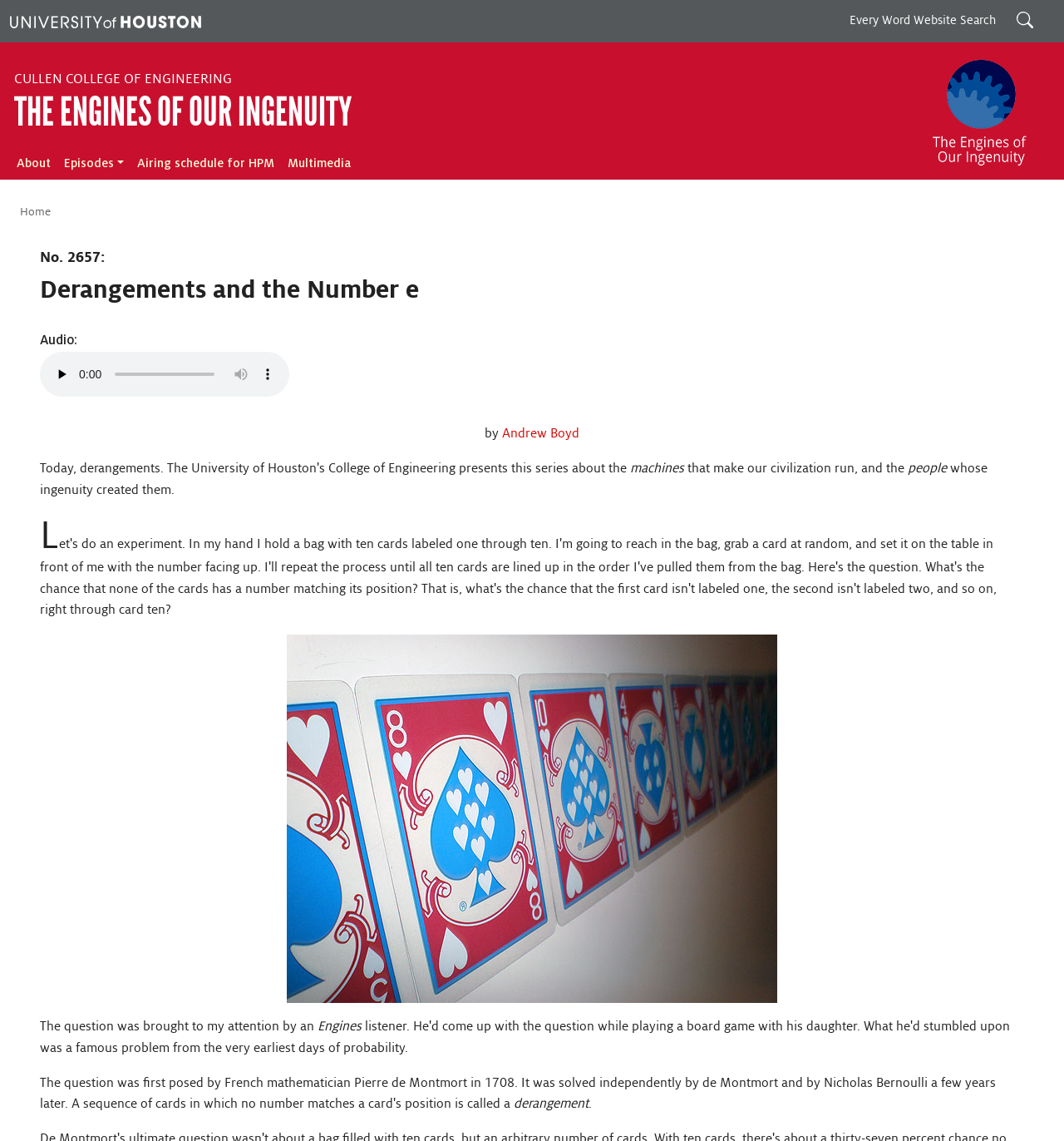Please locate the bounding box coordinates of the element that should be clicked to complete the given instruction: "Listen to the audio".

[0.038, 0.308, 0.272, 0.348]